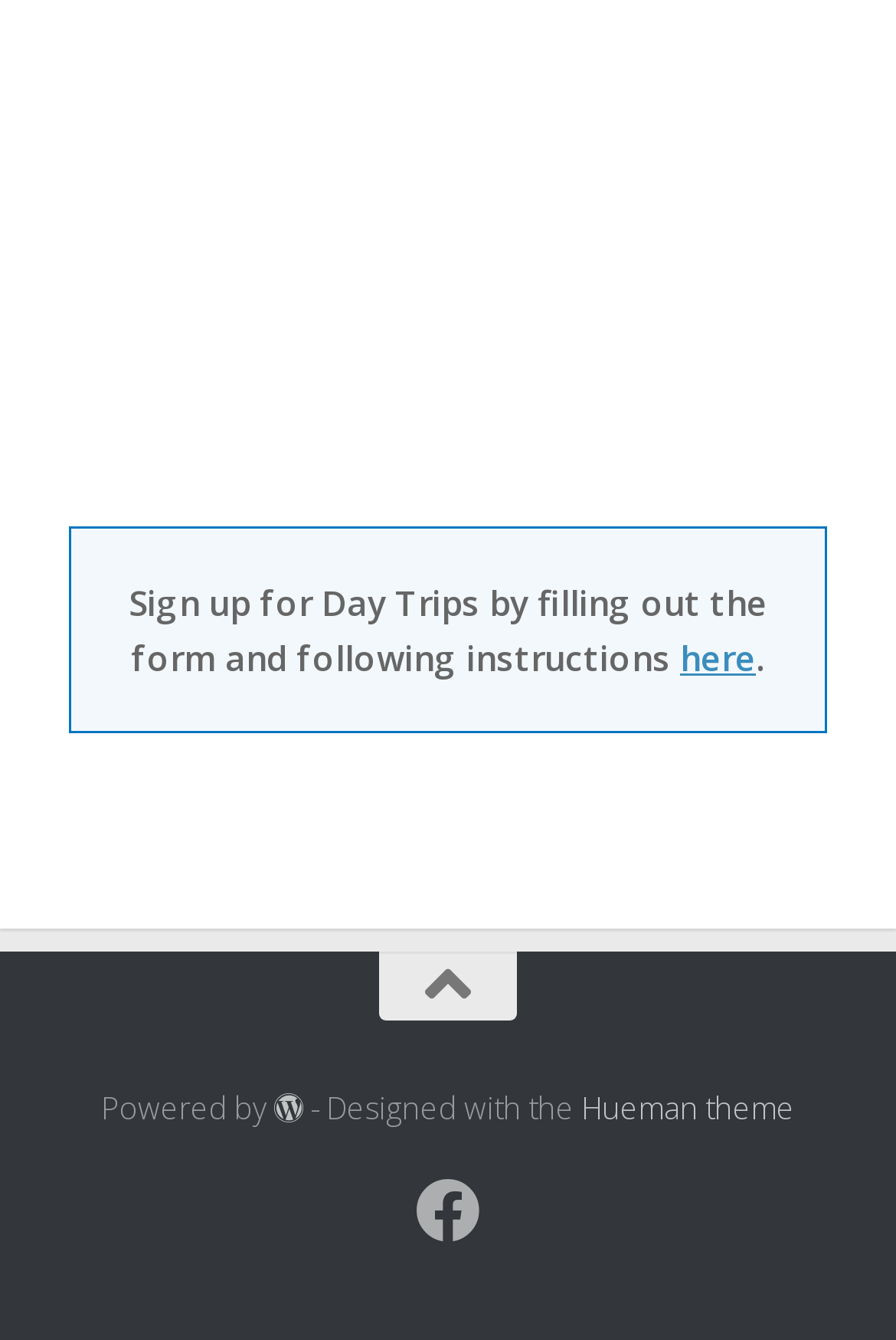What is the purpose of filling out the form?
Analyze the screenshot and provide a detailed answer to the question.

The purpose of filling out the form is to sign up for Day Trips, as indicated by the StaticText element with the text 'Sign up for Day Trips by filling out the form and following instructions'.